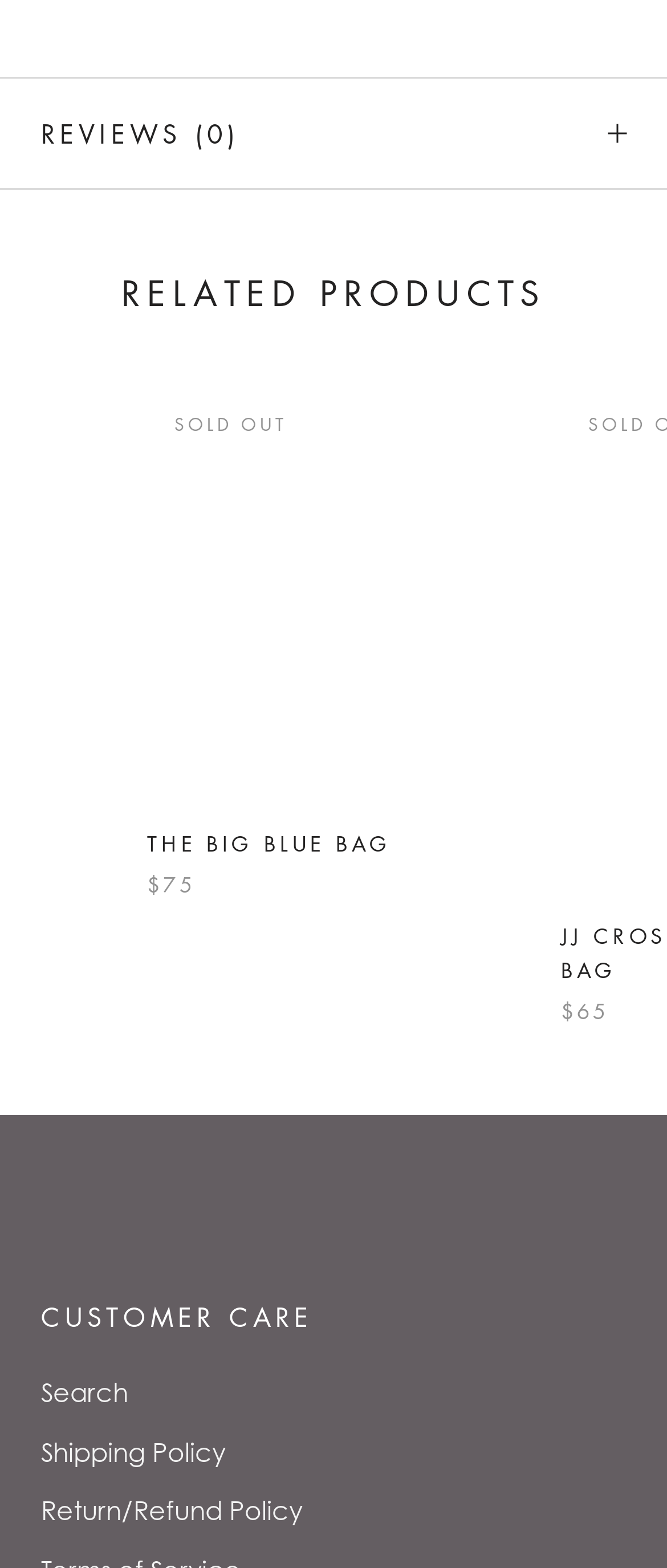What is the original price of the product?
Answer the question with a single word or phrase by looking at the picture.

$75